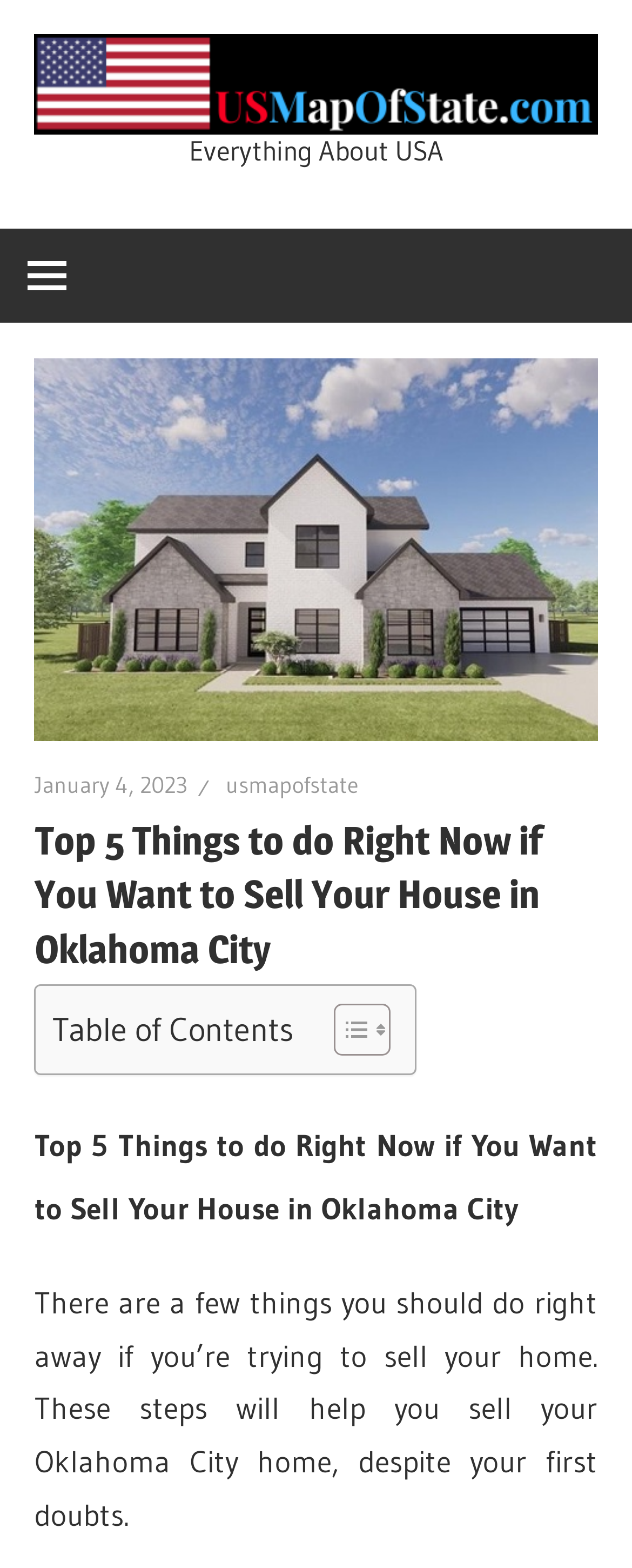Please study the image and answer the question comprehensively:
What is the date mentioned on the webpage?

The date mentioned on the webpage is January 4, 2023, which is obtained from the link text and the time element.